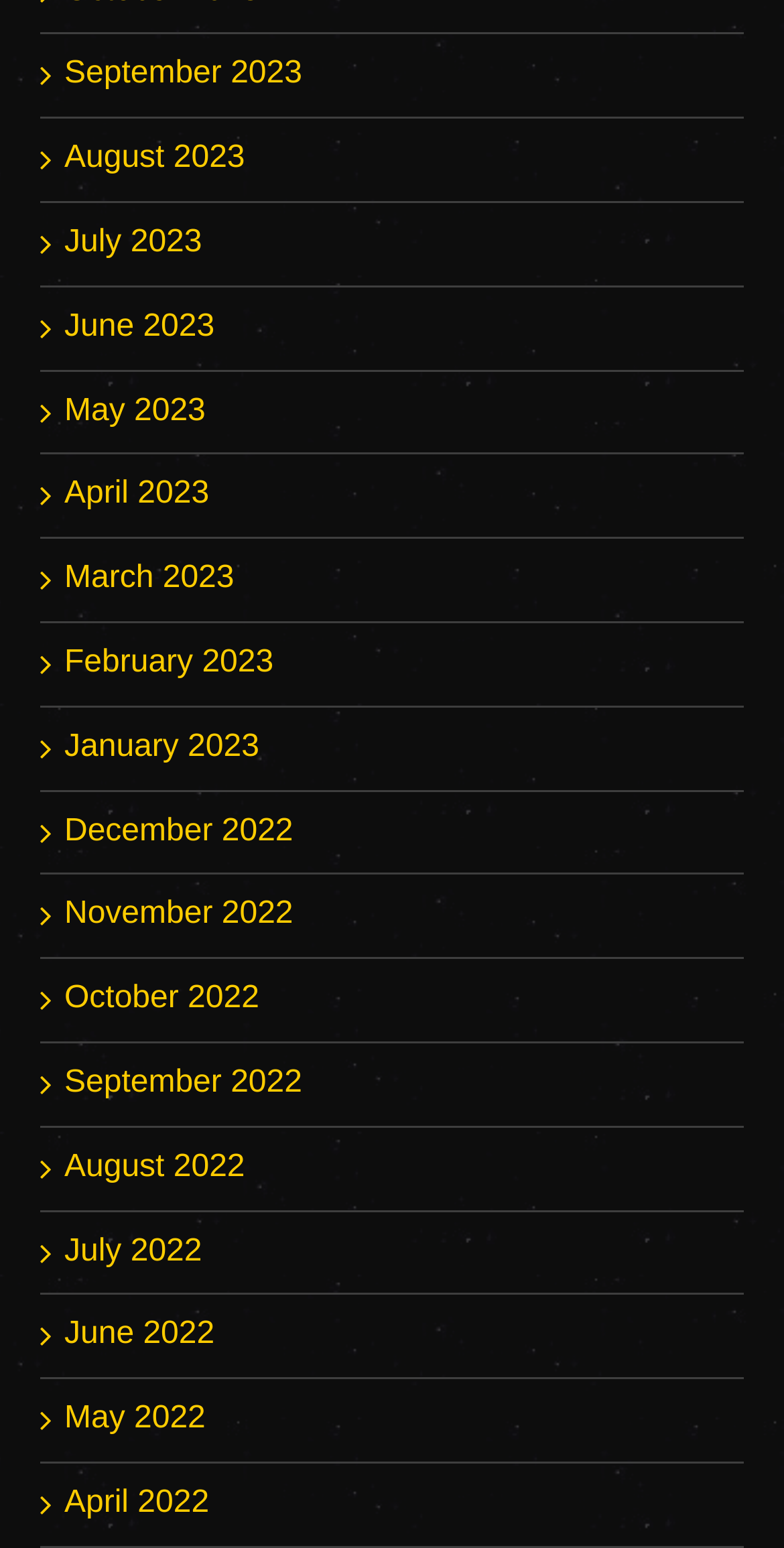Identify the bounding box coordinates of the clickable region to carry out the given instruction: "View the home page".

None